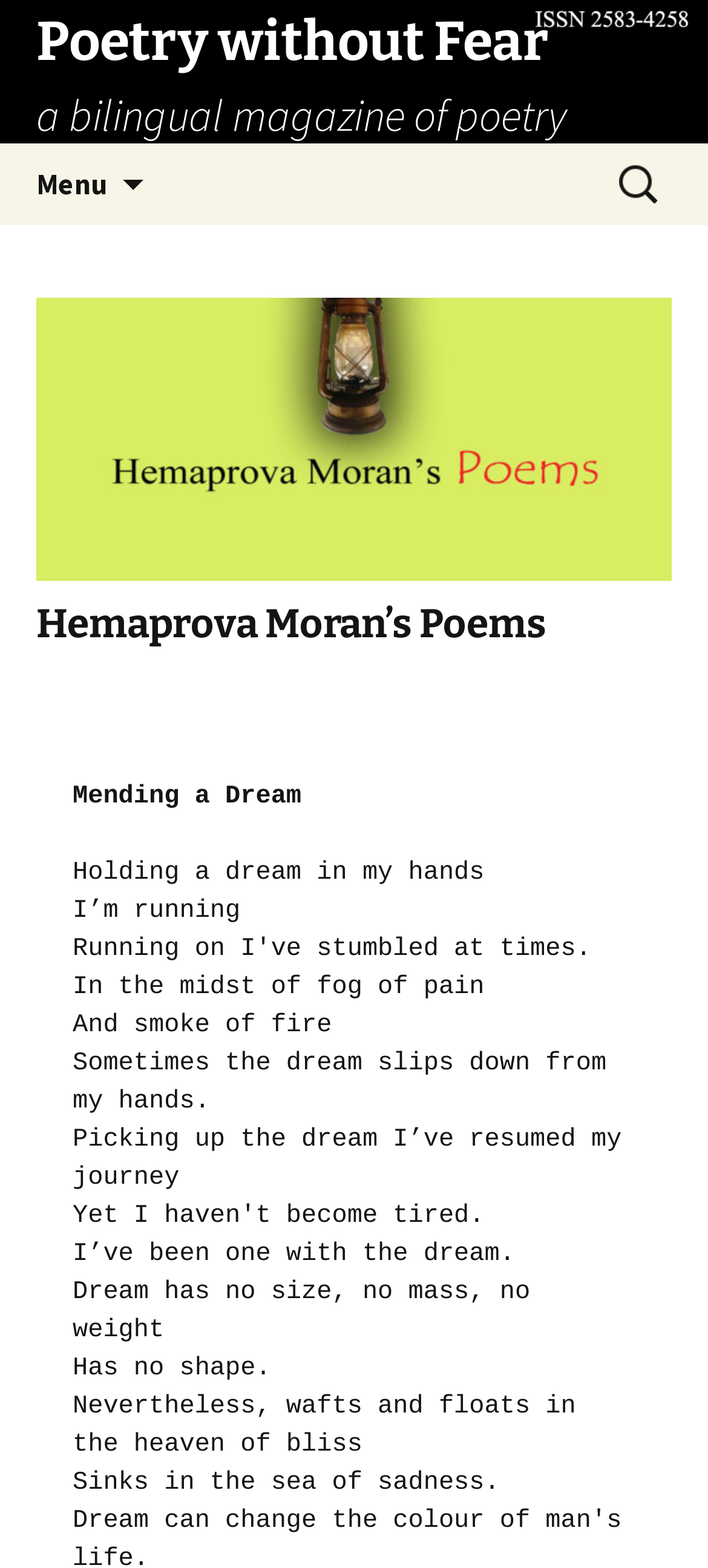Provide your answer to the question using just one word or phrase: What is the title of the poem on the webpage?

Mending a Dream